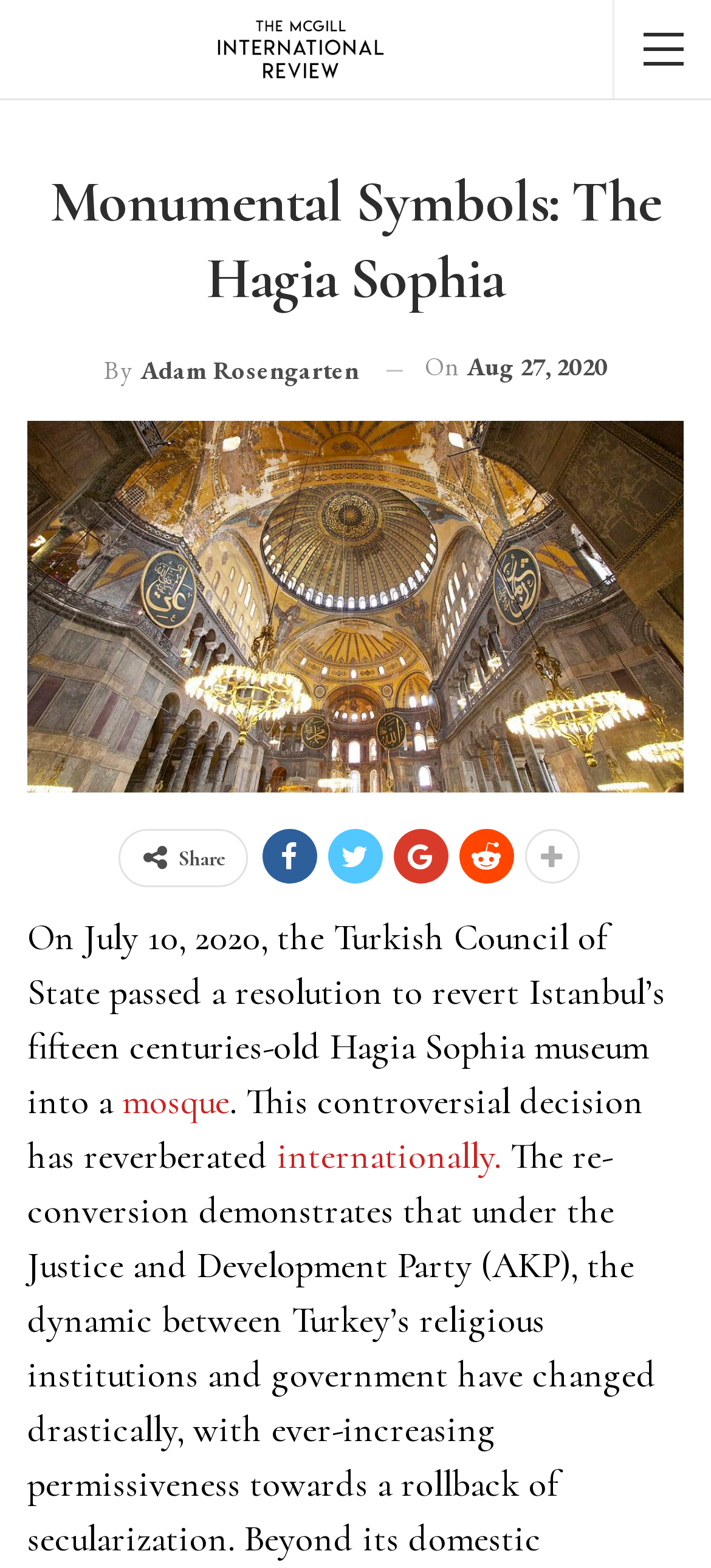Elaborate on the different components and information displayed on the webpage.

The webpage is about the Hagia Sophia, a monumental symbol in Istanbul, Turkey. At the top, there is a logo image of "MIR" on the left, accompanied by a heading that reads "Monumental Symbols: The Hagia Sophia" on the same line. Below the heading, the author's name "By Adam Rosengarten" is displayed. 

To the right of the author's name, there is a timestamp showing the date "Aug 27, 2020". Above the timestamp, there is a "Share" button with four social media icons aligned horizontally to its right. 

The main content of the webpage starts with a paragraph of text that discusses the Turkish Council of State's decision to convert the Hagia Sophia museum into a mosque. The text spans multiple lines and includes a hyperlink to the word "mosque". The paragraph continues to discuss the international repercussions of this decision, with another hyperlink to the word "internationally".